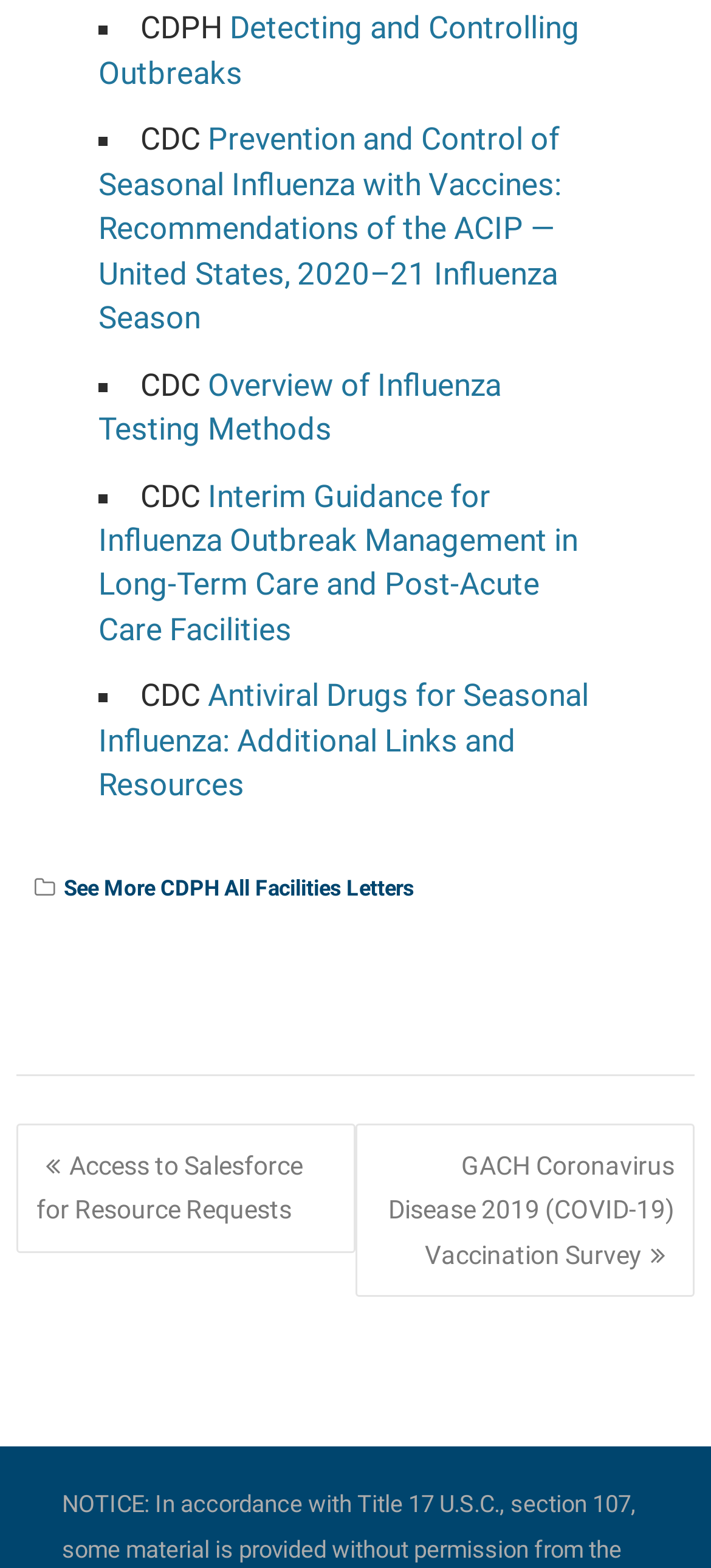Identify the bounding box for the described UI element. Provide the coordinates in (top-left x, top-left y, bottom-right x, bottom-right y) format with values ranging from 0 to 1: Overview of Influenza Testing Methods

[0.138, 0.233, 0.705, 0.285]